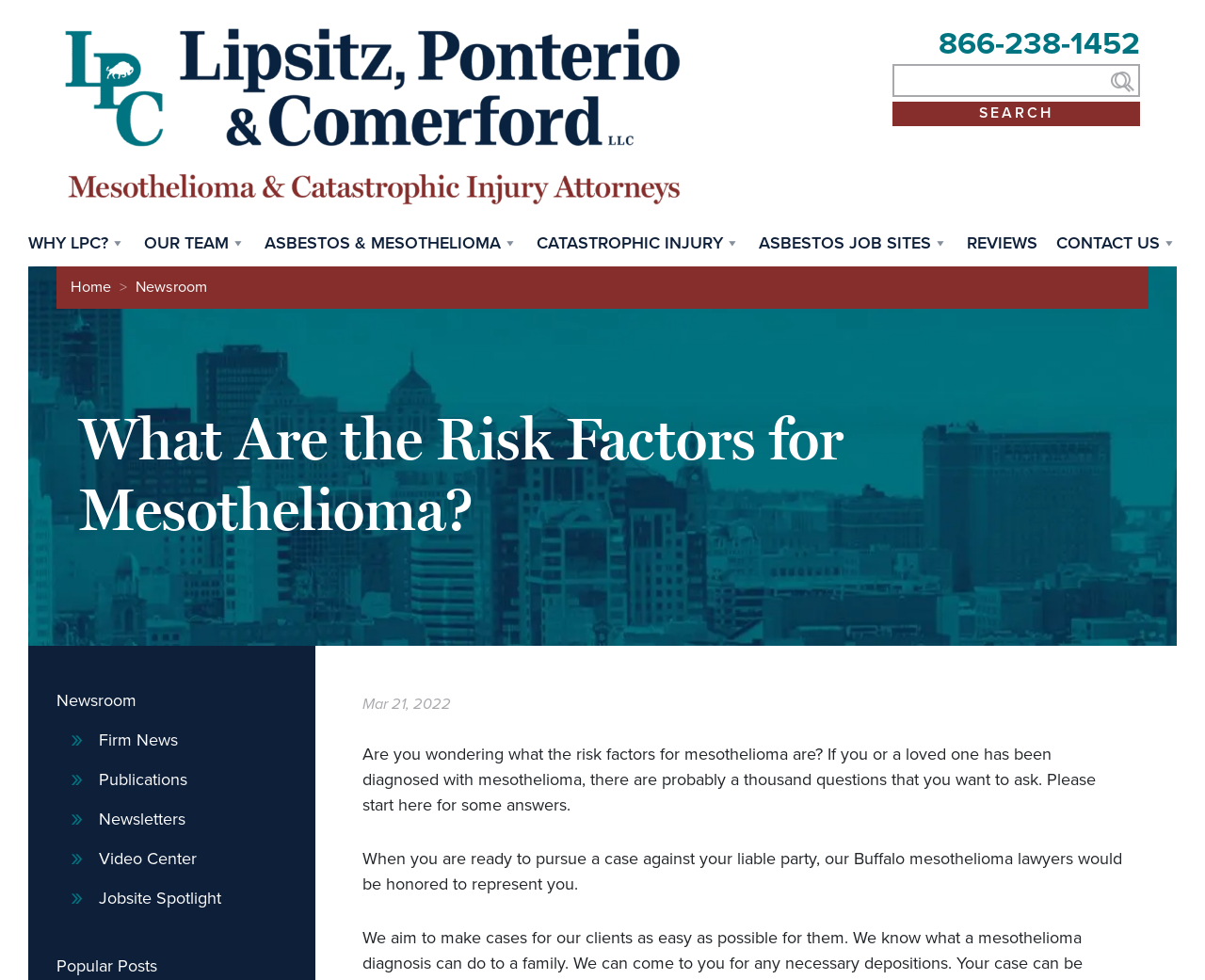Mark the bounding box of the element that matches the following description: "Our Team".

[0.12, 0.229, 0.22, 0.272]